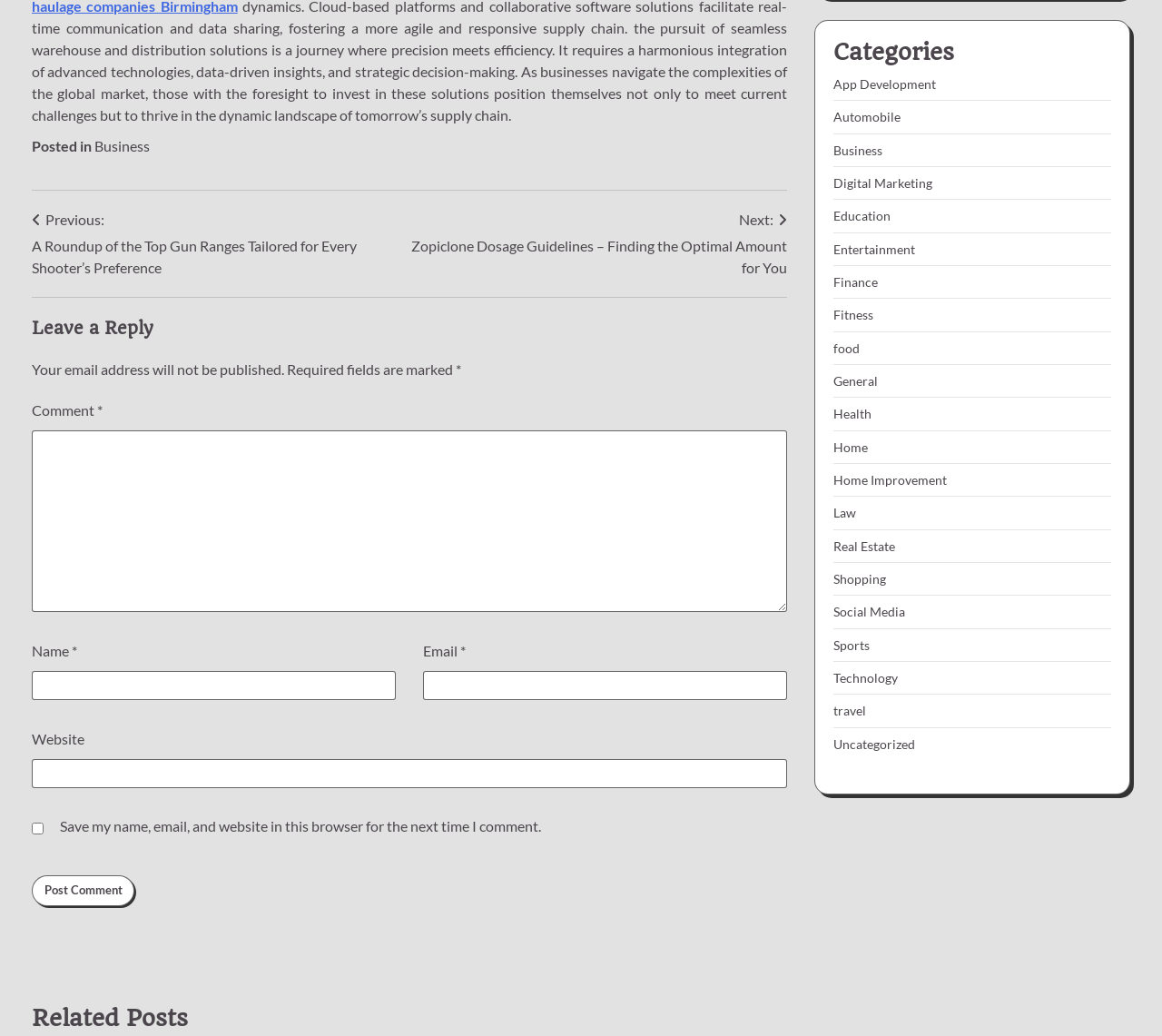Find the bounding box coordinates for the element described here: "parent_node: Email * aria-describedby="email-notes" name="email"".

[0.364, 0.648, 0.677, 0.676]